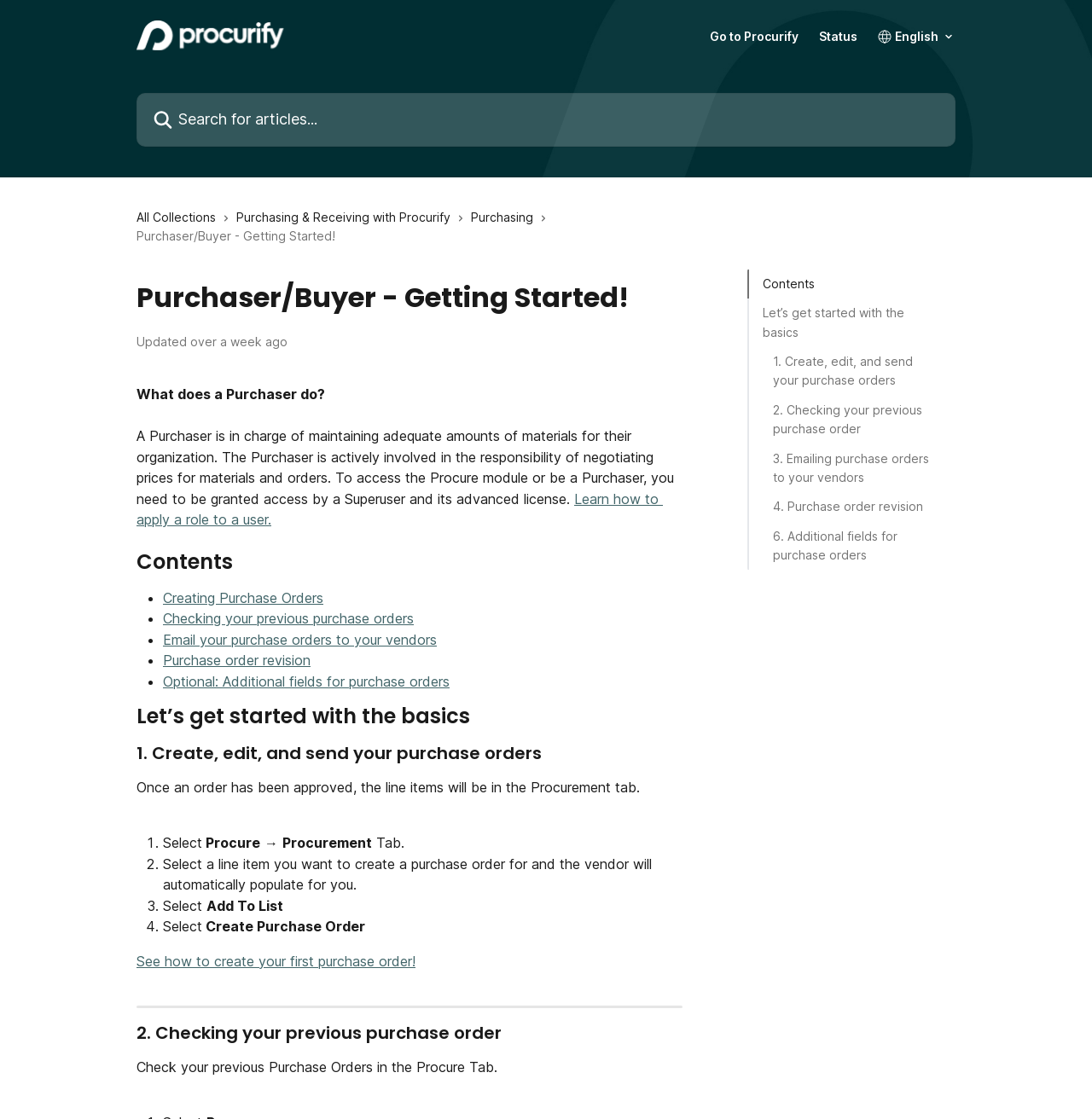How do you access the Procure module?
Respond with a short answer, either a single word or a phrase, based on the image.

Need to be granted access by a Superuser